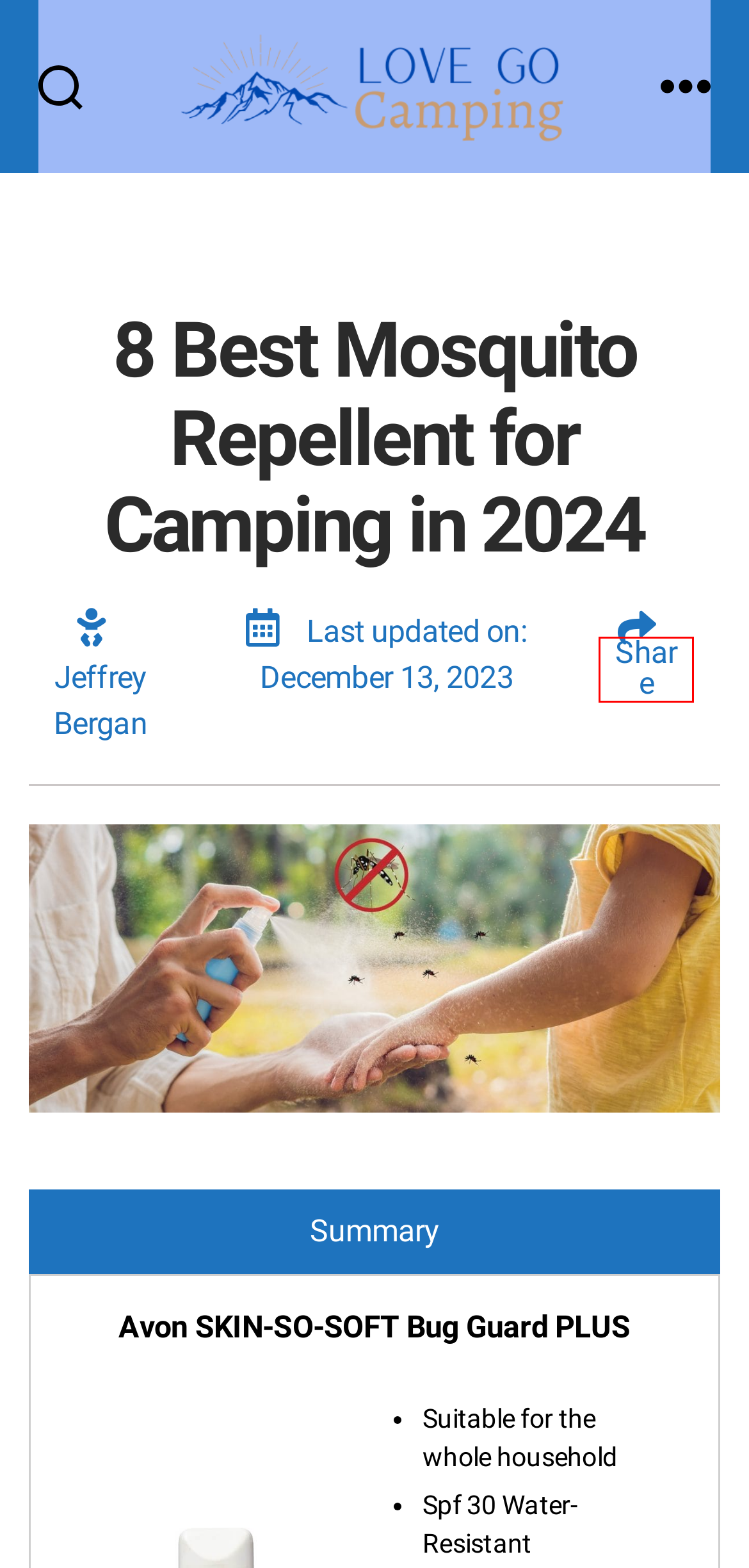You’re provided with a screenshot of a webpage that has a red bounding box around an element. Choose the best matching webpage description for the new page after clicking the element in the red box. The options are:
A. Affiliate Disclosure - Love GoCamping
B. Amazon.com
C. Terms and Conditions - Love GoCamping
D. About Us - Love GoCamping
E. Homepage - Love GoCamping
F. AddToAny - Share
G. Contact Us - Love GoCamping
H. Jeffrey Bergan - Love GoCamping

F